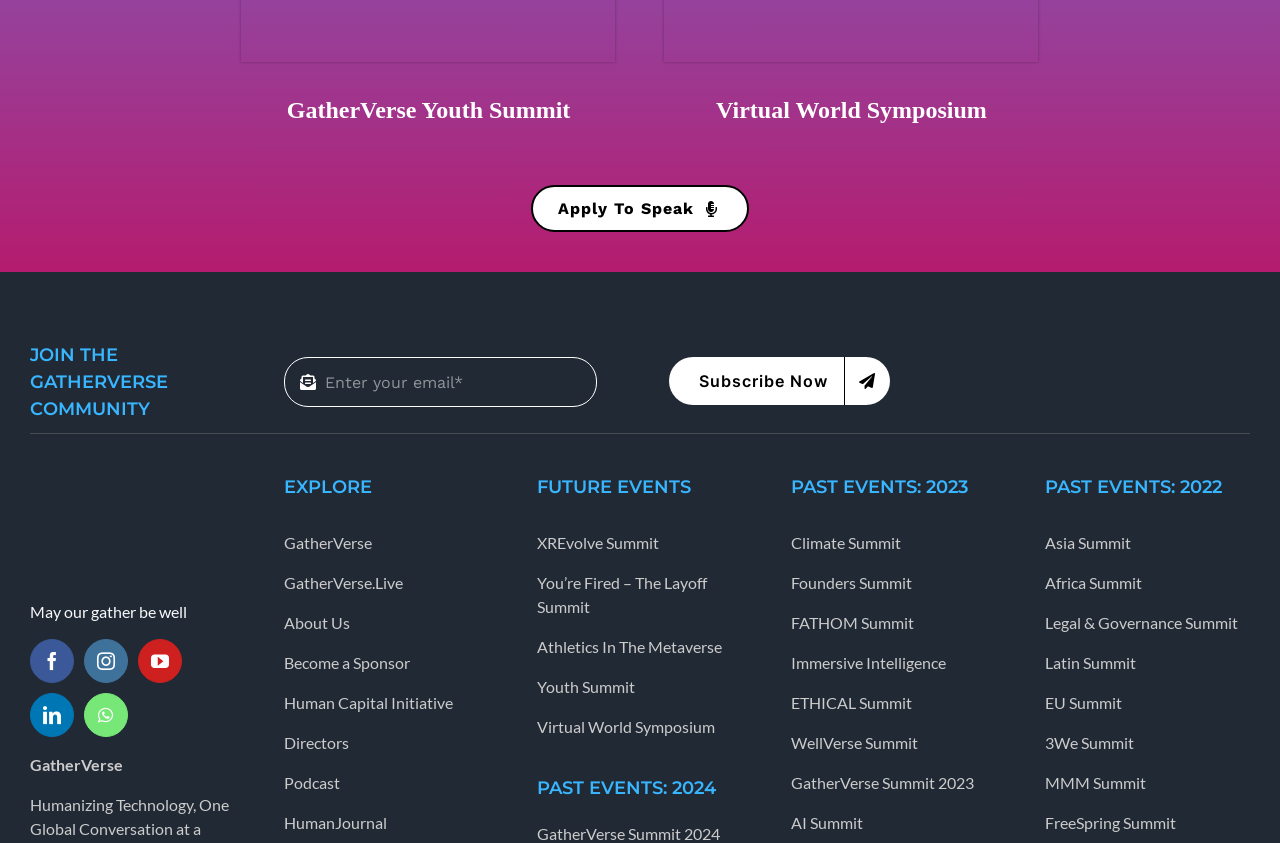Find the bounding box of the web element that fits this description: "FreeSpring Summit".

[0.816, 0.962, 0.977, 0.998]